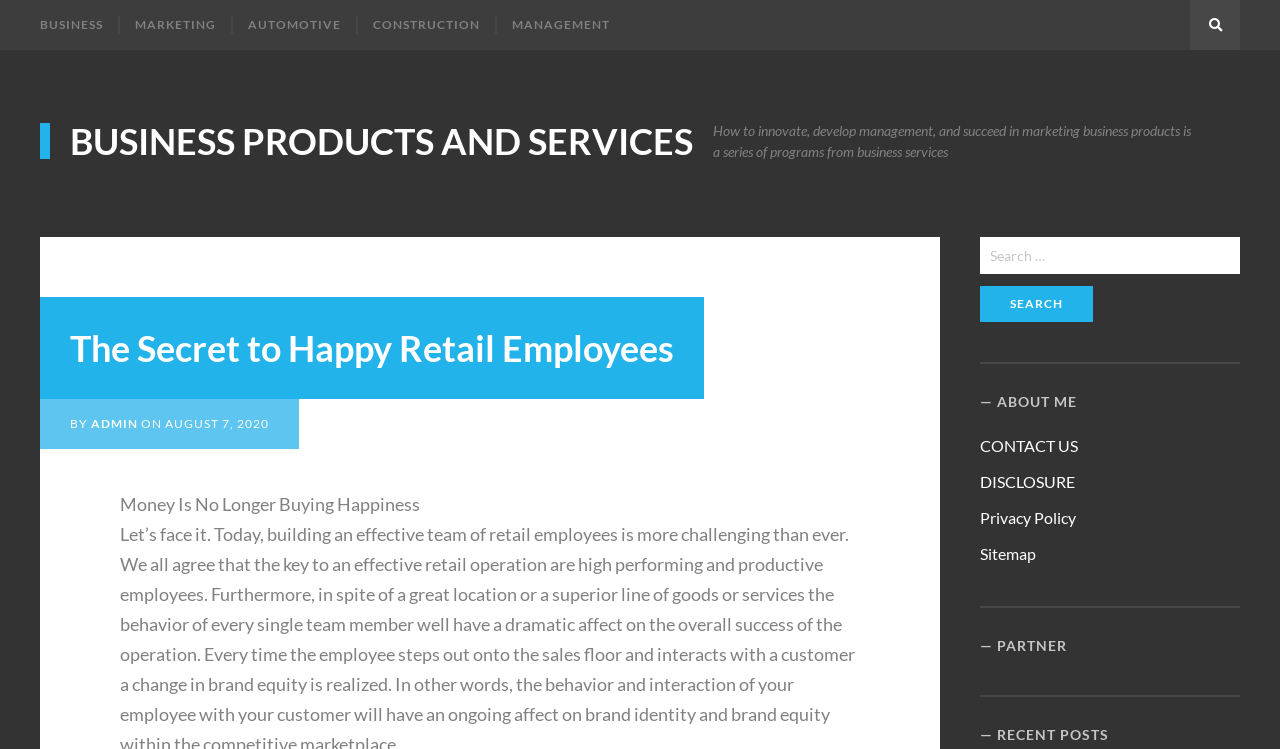Locate the bounding box coordinates of the clickable element to fulfill the following instruction: "Contact the author". Provide the coordinates as four float numbers between 0 and 1 in the format [left, top, right, bottom].

[0.766, 0.583, 0.842, 0.608]